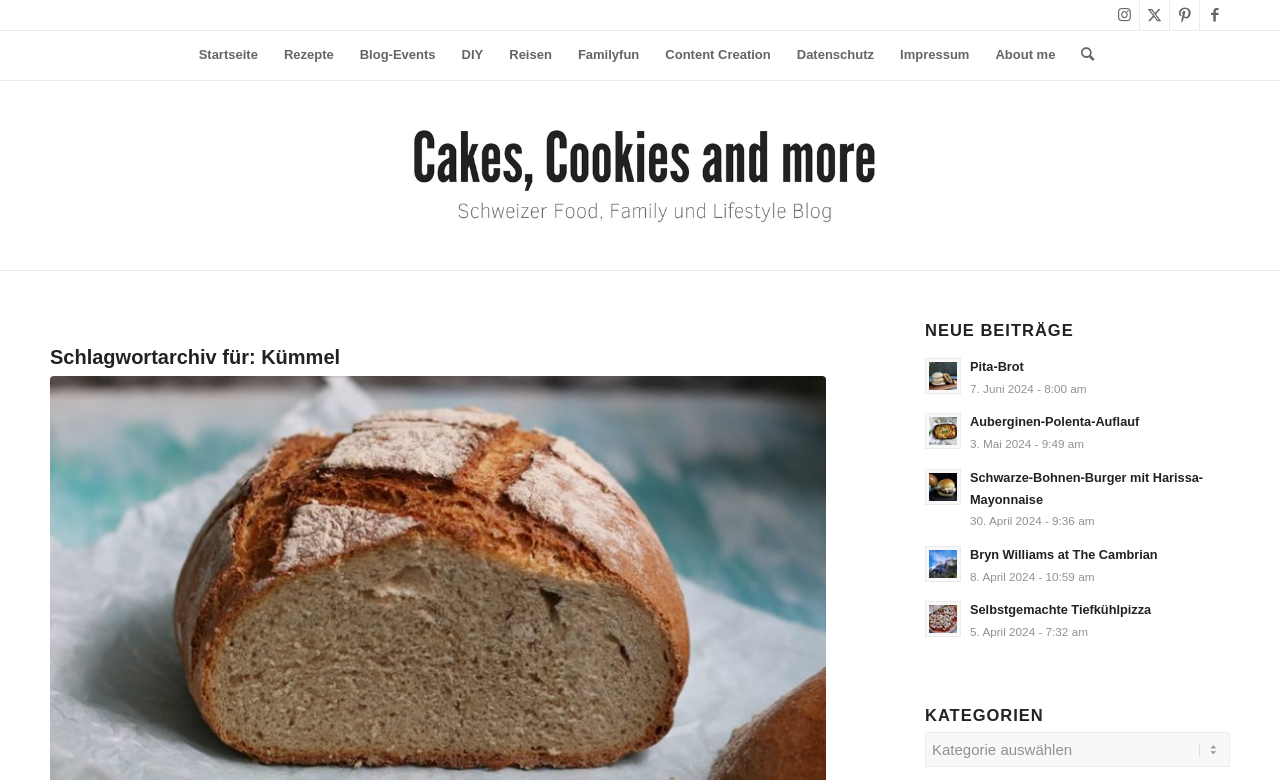Find the bounding box coordinates of the UI element according to this description: "parent_node: Auberginen-Polenta-Auflauf title="Read: Auberginen-Polenta-Auflauf"".

[0.723, 0.53, 0.751, 0.576]